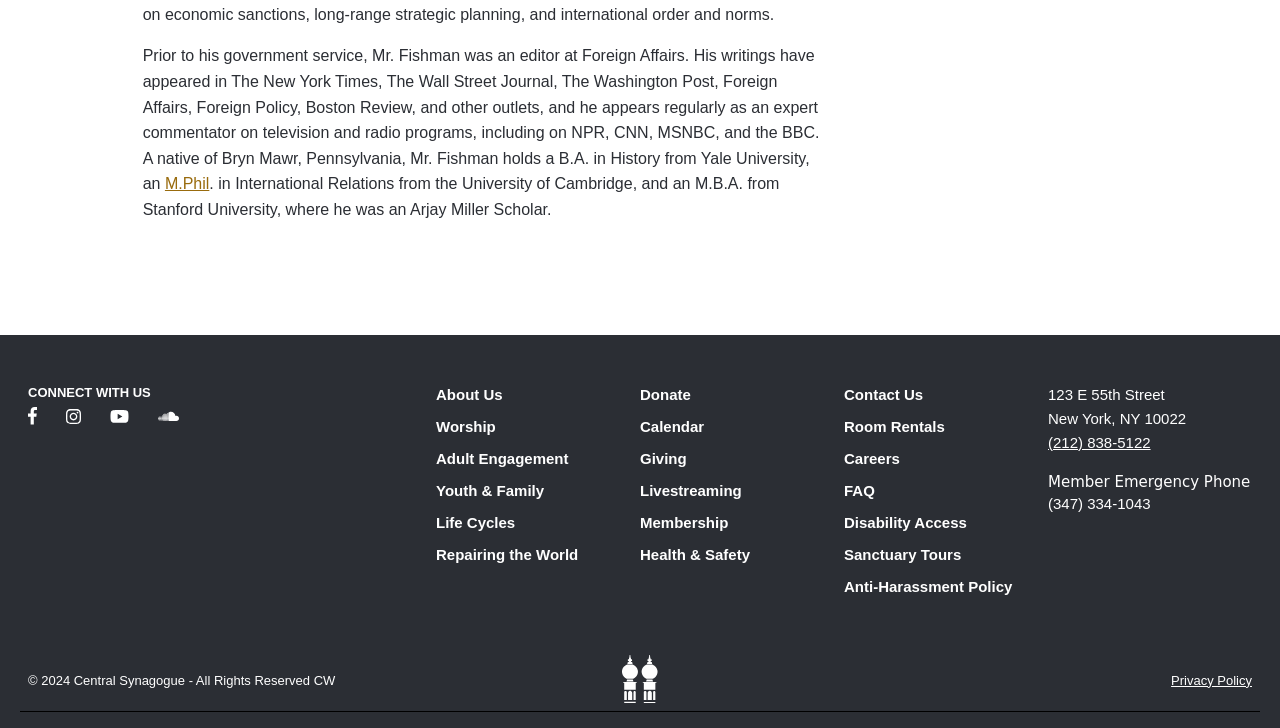What is the phone number for member emergencies?
Answer with a single word or phrase by referring to the visual content.

(347) 334-1043